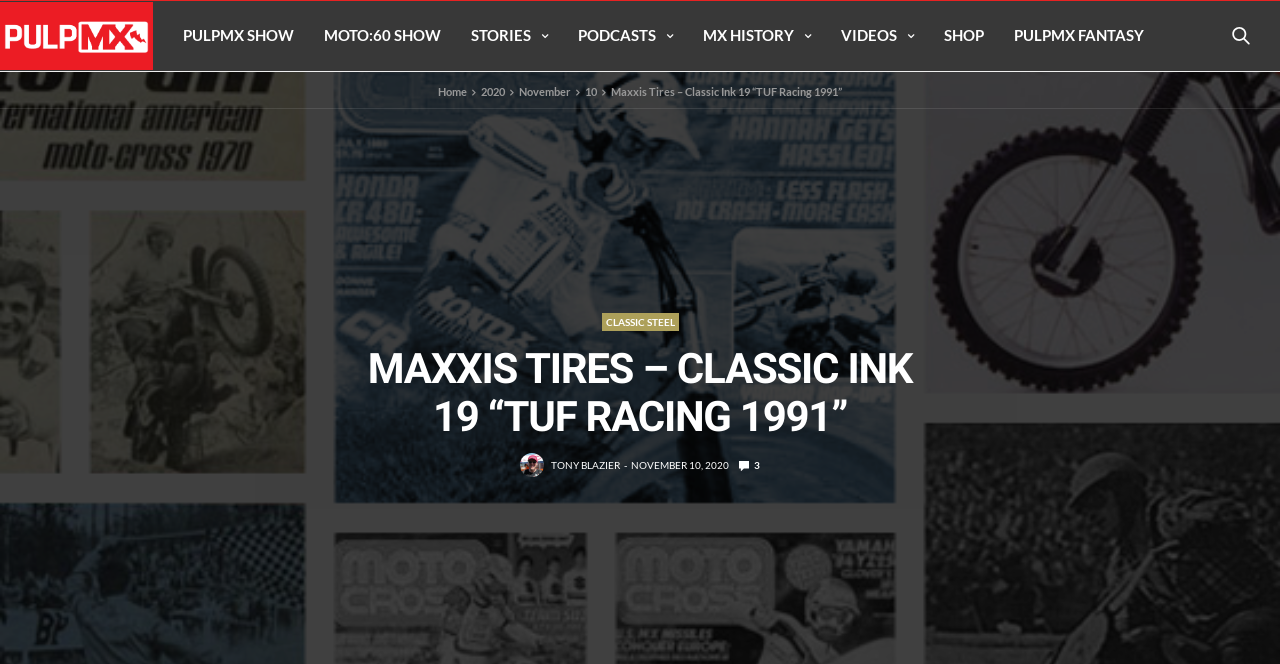What is the name of the racing team featured in this article? Observe the screenshot and provide a one-word or short phrase answer.

Tuf Racing